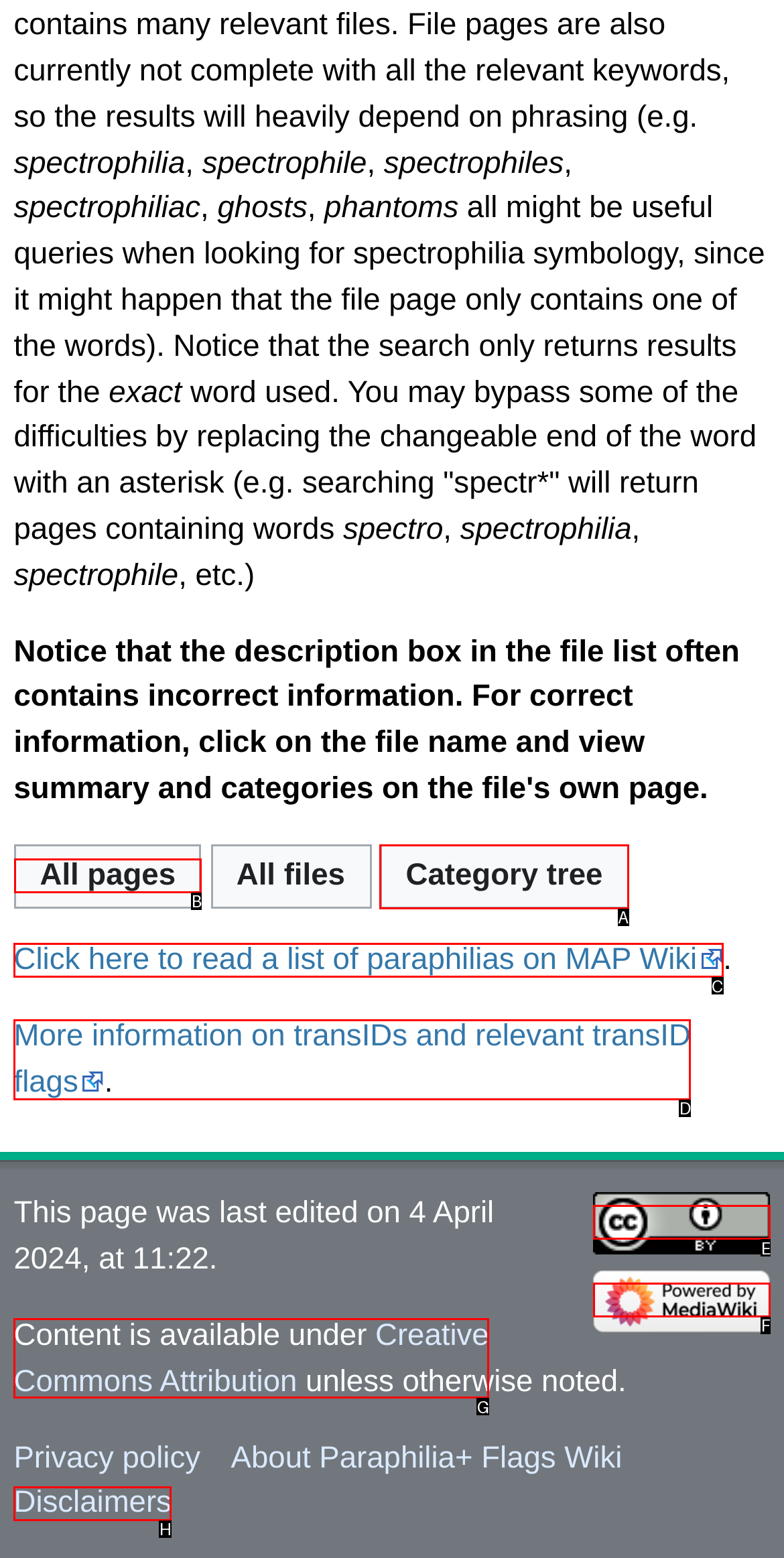Select the proper HTML element to perform the given task: Click on 'All pages' Answer with the corresponding letter from the provided choices.

B